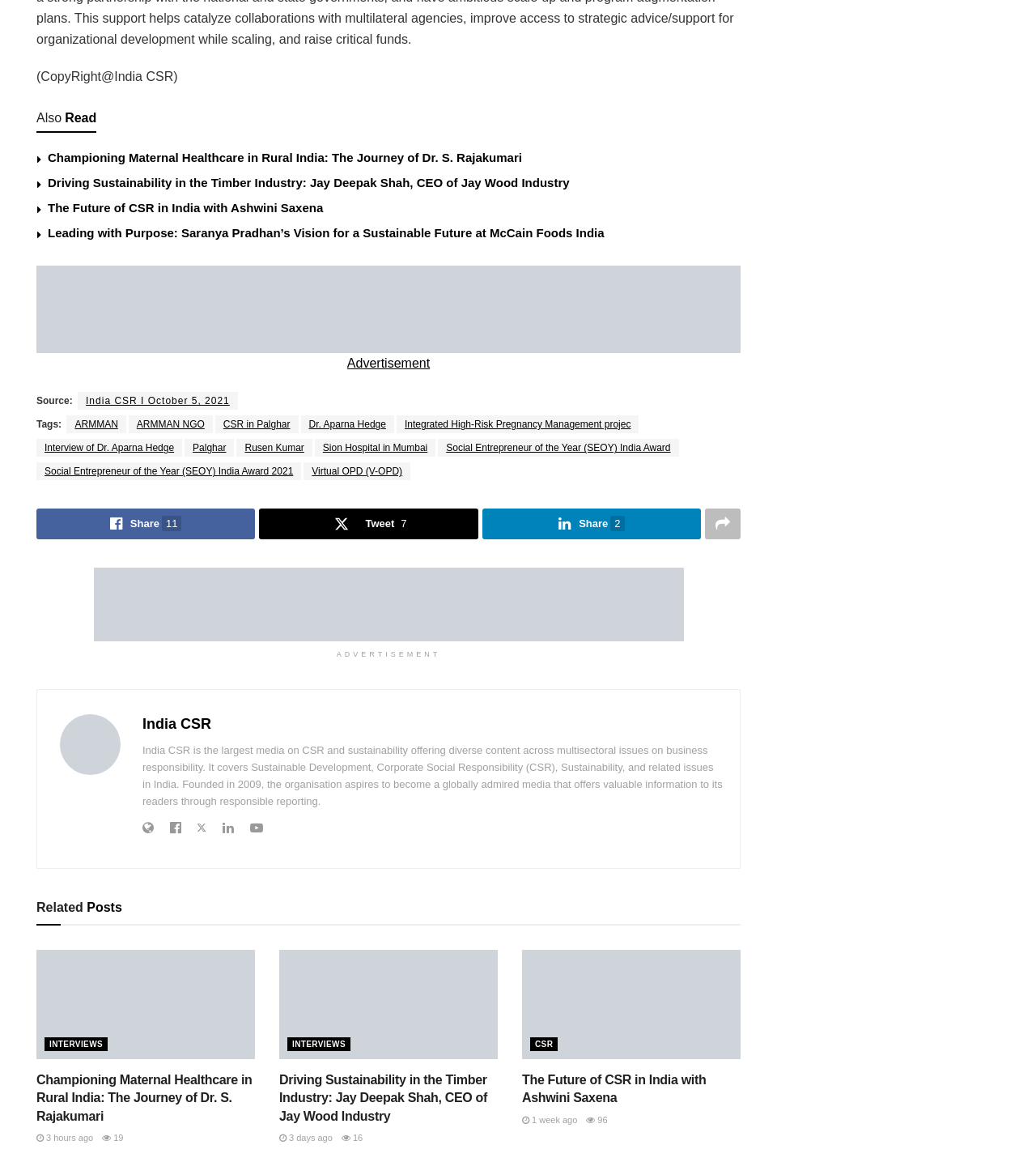Please locate the bounding box coordinates of the element that should be clicked to complete the given instruction: "Share the article on social media".

[0.035, 0.438, 0.246, 0.464]